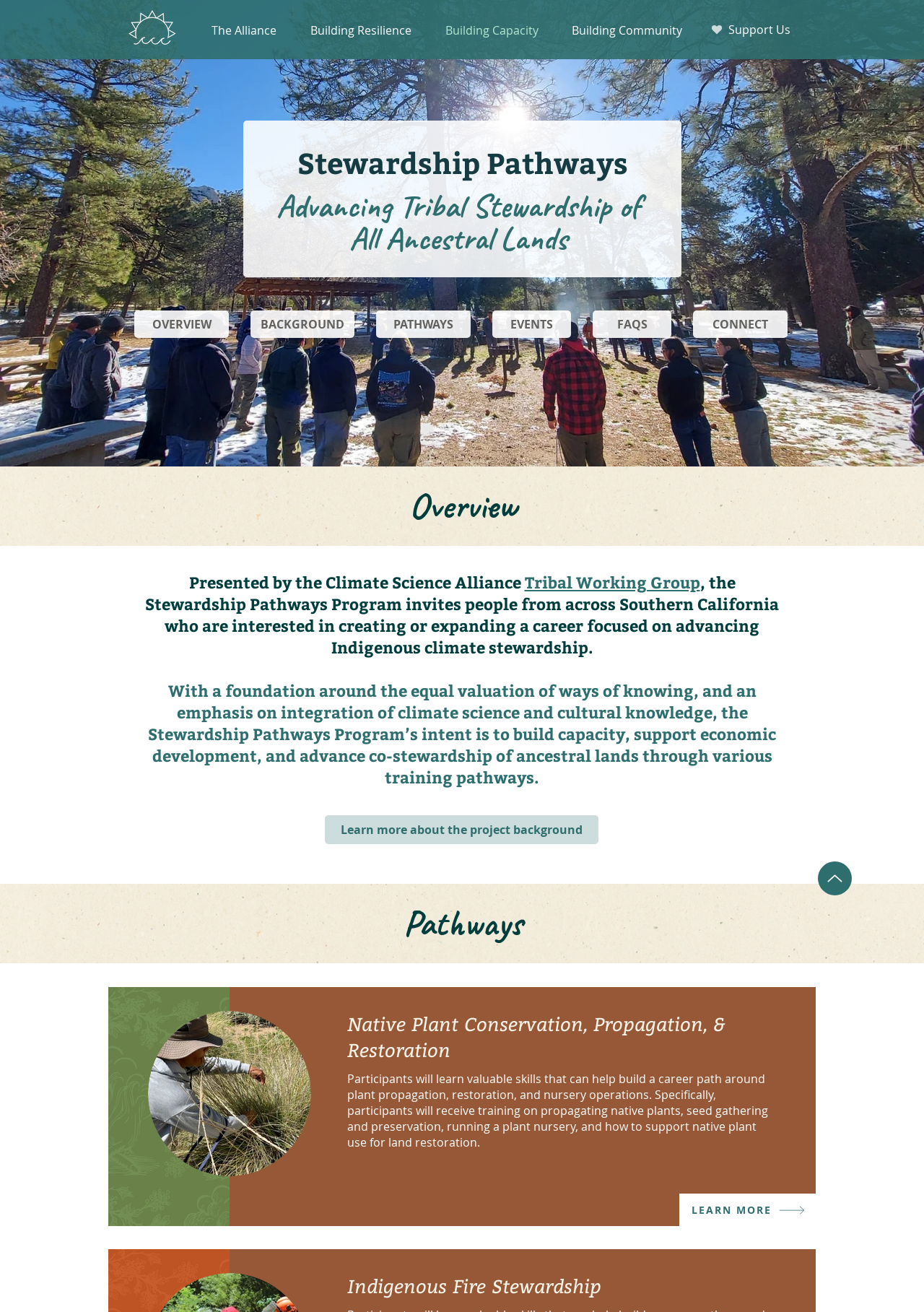Predict the bounding box coordinates of the area that should be clicked to accomplish the following instruction: "View the Indigenous Fire Stewardship pathway". The bounding box coordinates should consist of four float numbers between 0 and 1, i.e., [left, top, right, bottom].

[0.376, 0.97, 0.651, 0.99]